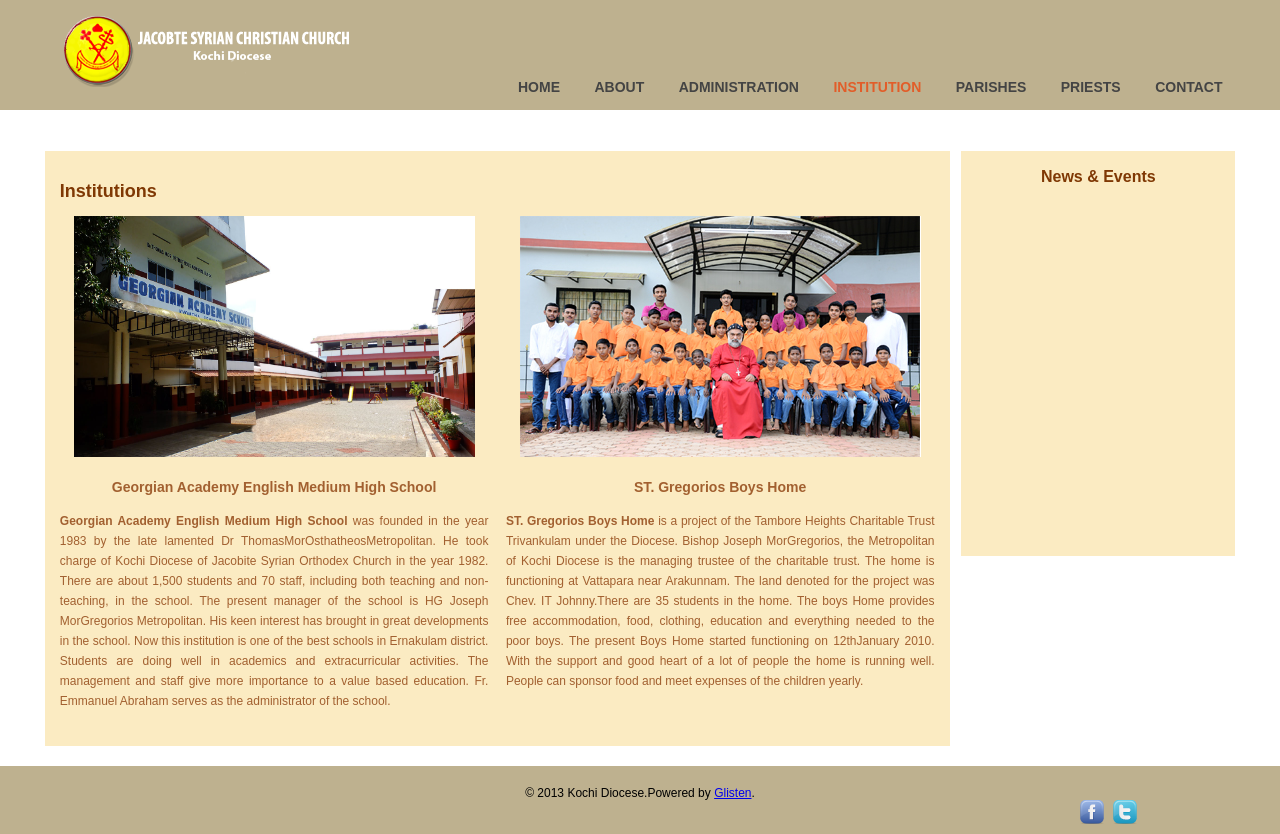Locate the bounding box coordinates of the element that should be clicked to fulfill the instruction: "Follow the Kochi Diocese on Twitter".

[0.869, 0.959, 0.888, 0.988]